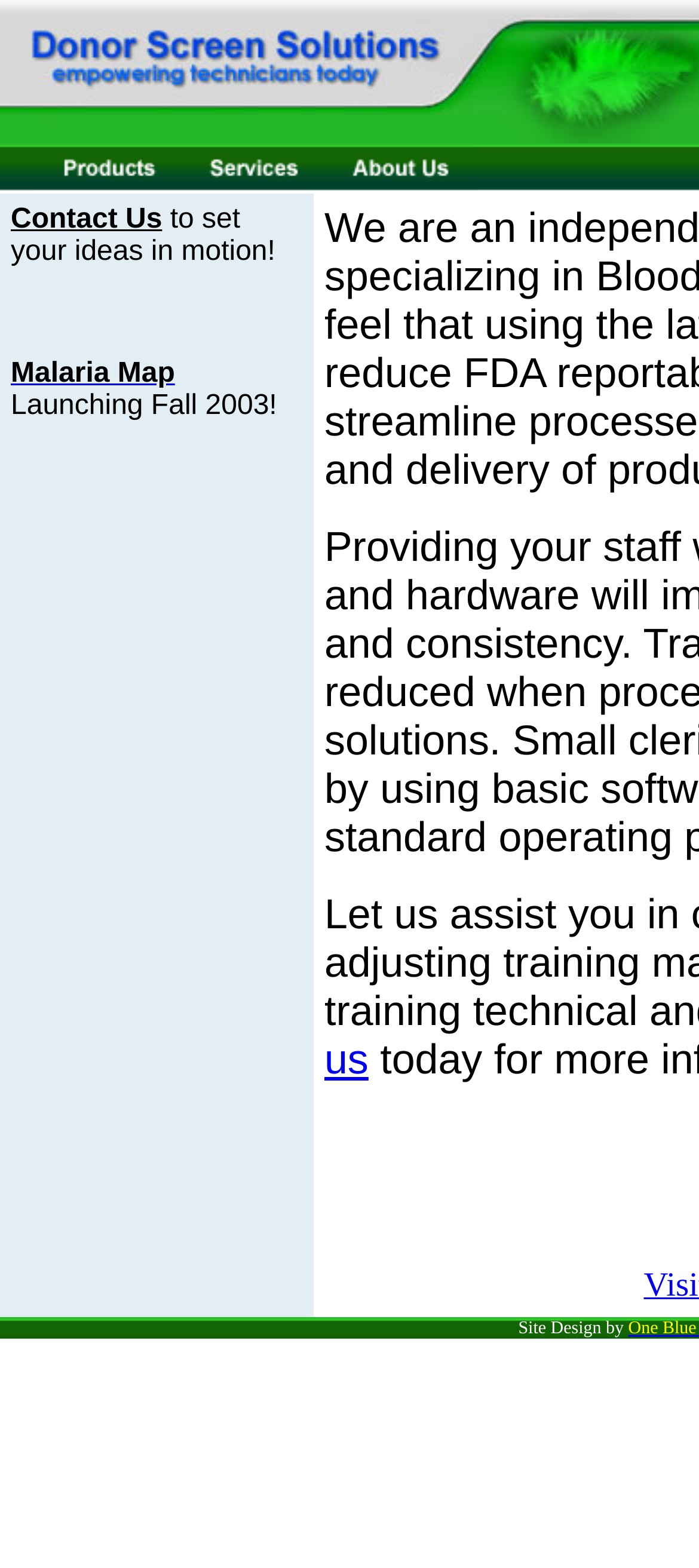Use one word or a short phrase to answer the question provided: 
What is the company name?

Donor Screen Solutions